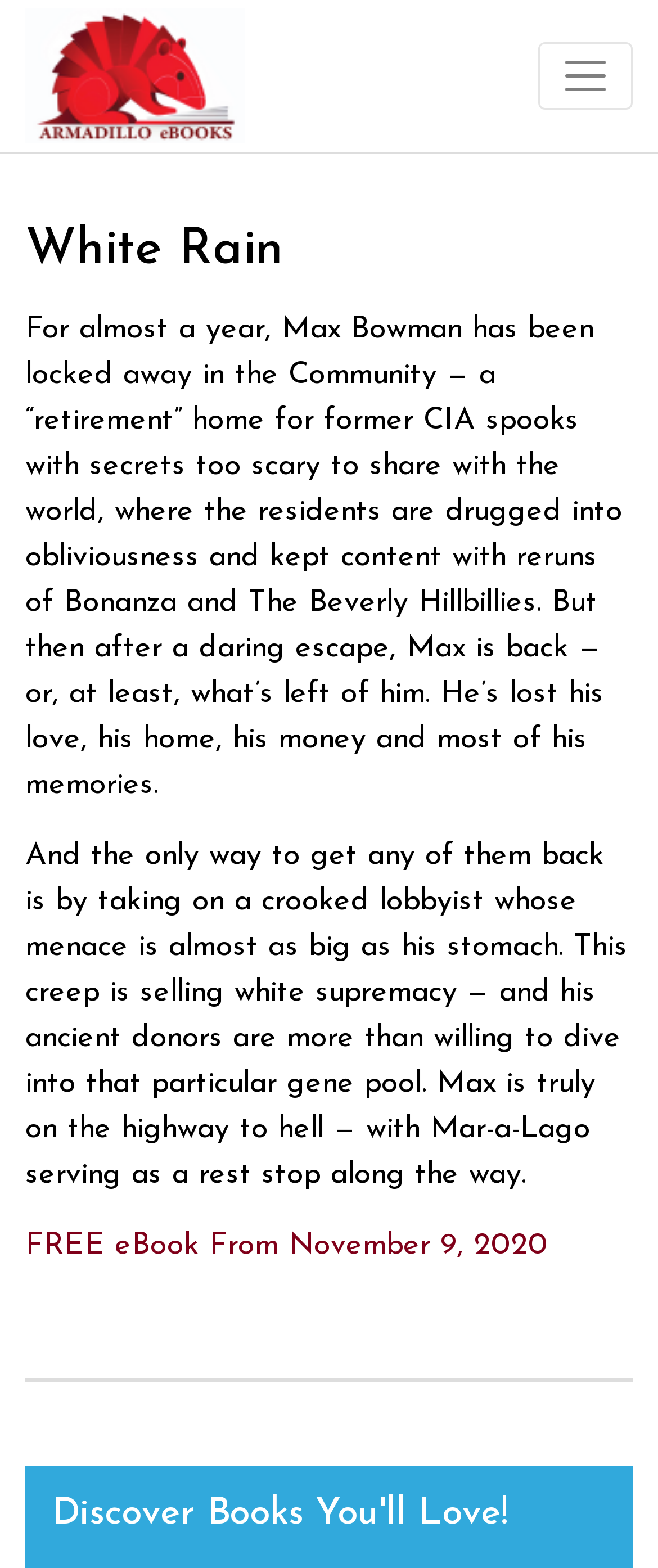What is the purpose of the webpage?
Provide an in-depth answer to the question, covering all aspects.

The purpose of the webpage can be determined by looking at the overall structure and content of the webpage, which suggests that it is promoting a book, possibly by providing a summary and an offer to download a free eBook.